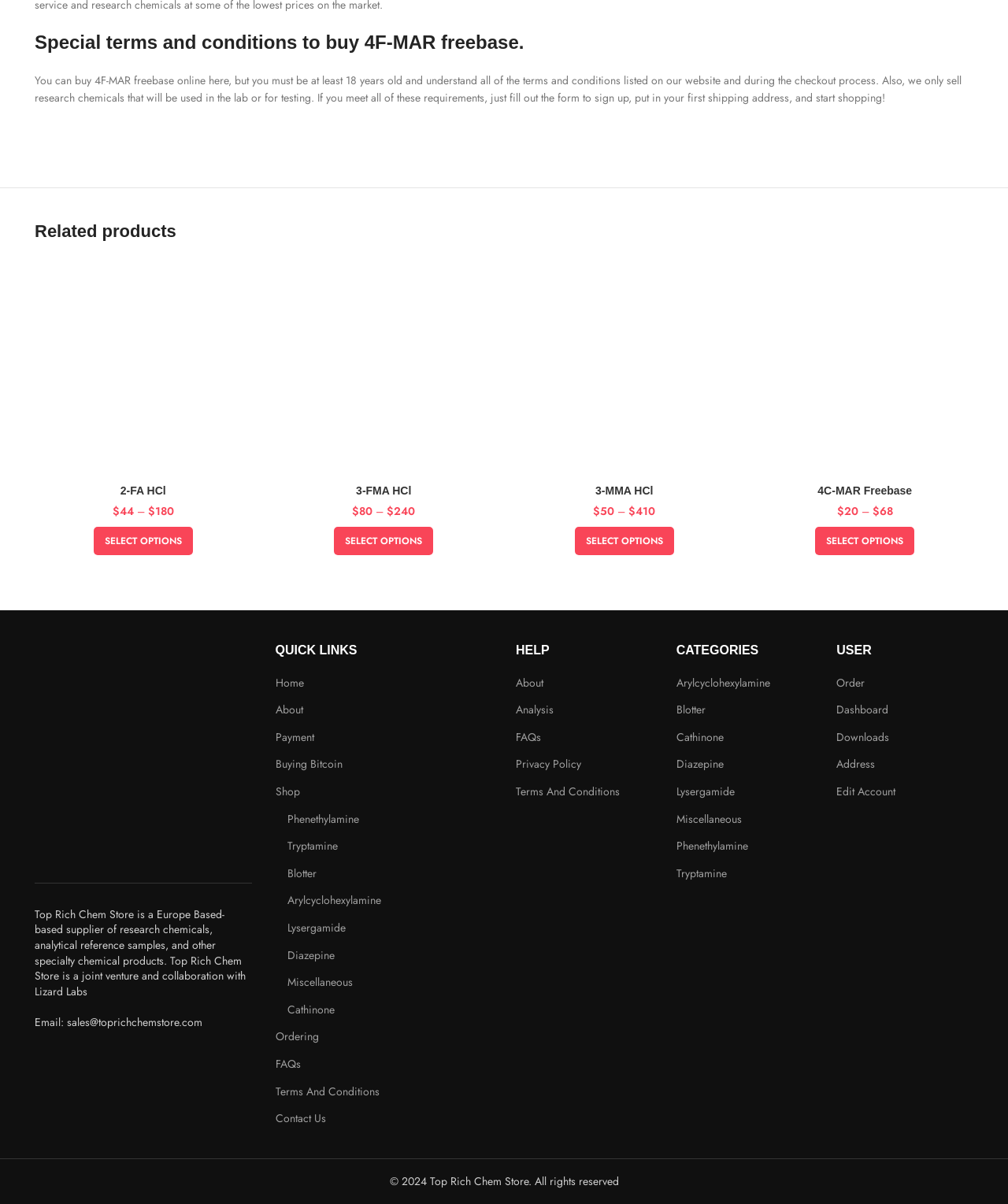Bounding box coordinates are specified in the format (top-left x, top-left y, bottom-right x, bottom-right y). All values are floating point numbers bounded between 0 and 1. Please provide the bounding box coordinate of the region this sentence describes: Select options

[0.331, 0.438, 0.43, 0.461]